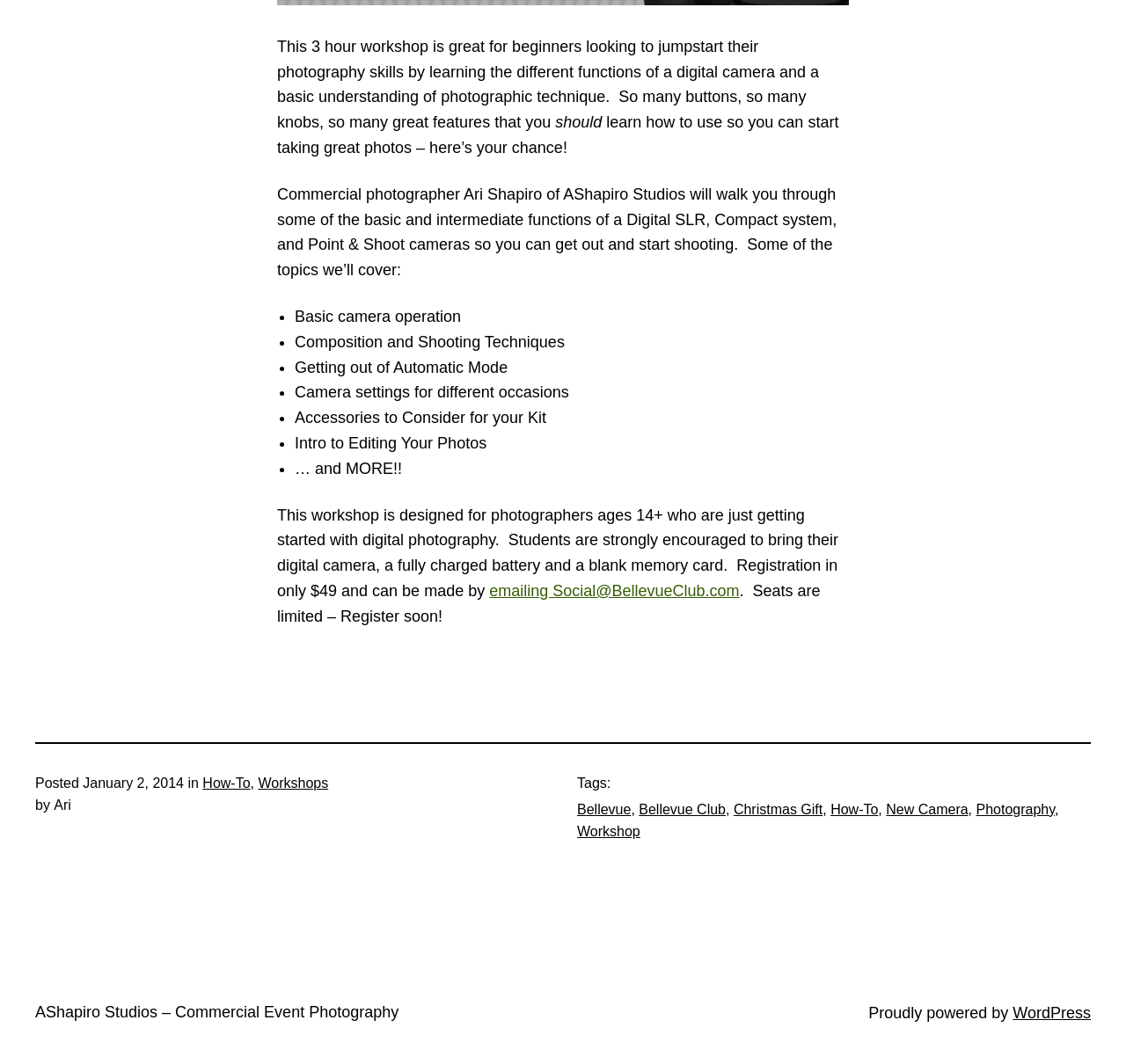Find the bounding box coordinates for the element described here: "emailing Social@BellevueClub.com".

[0.435, 0.547, 0.657, 0.564]